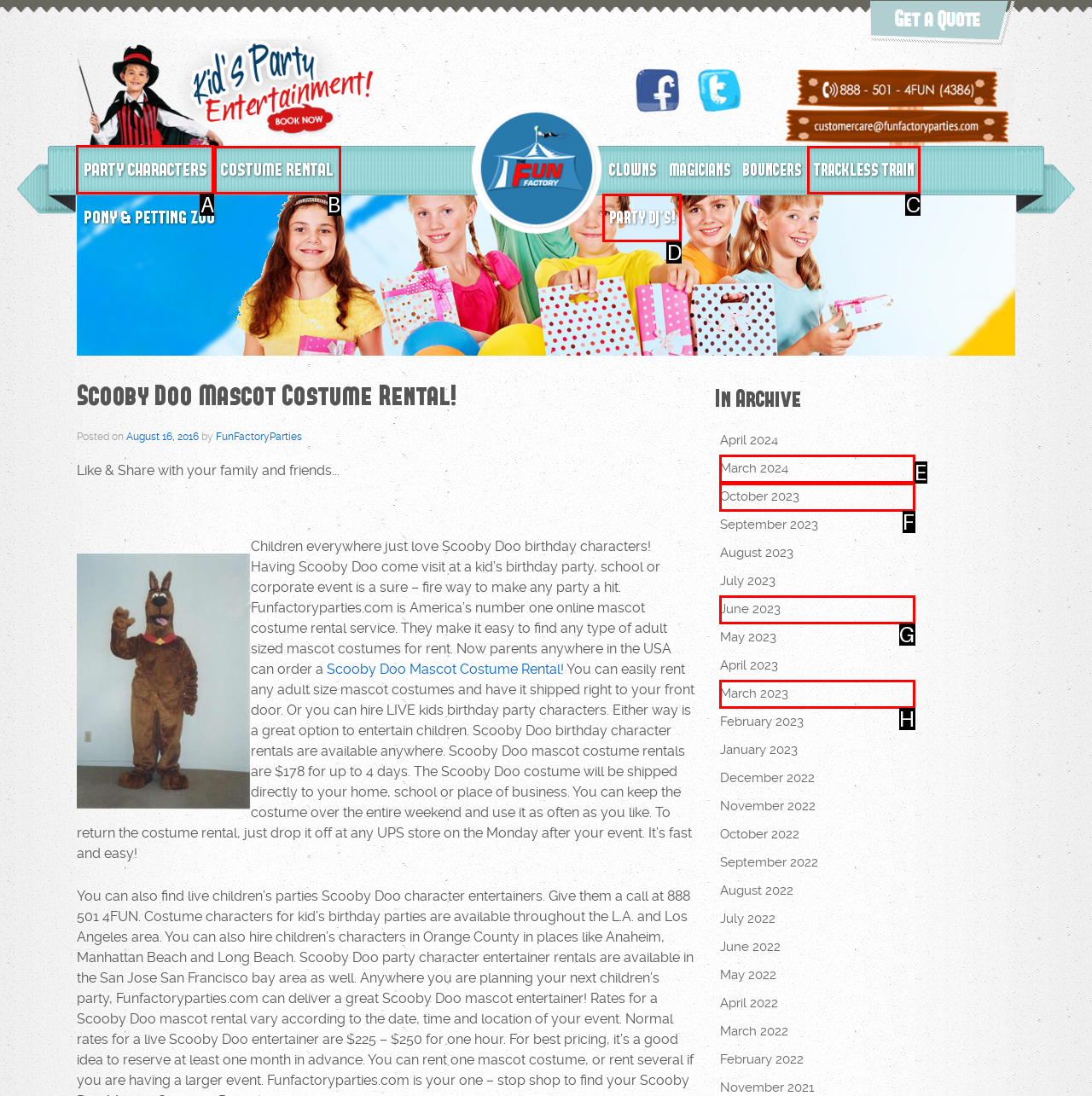Tell me the correct option to click for this task: View party characters
Write down the option's letter from the given choices.

A